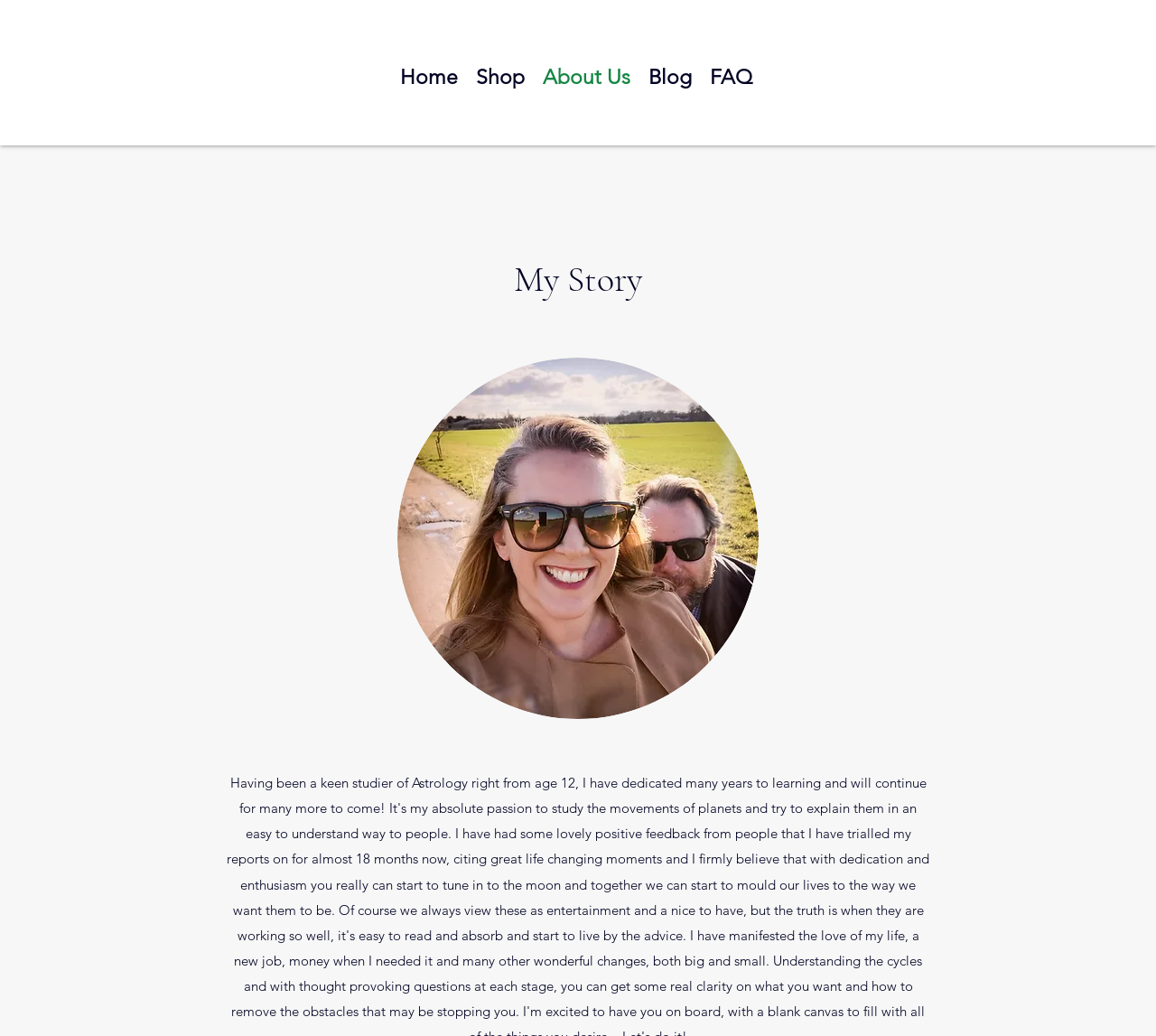Provide a short answer using a single word or phrase for the following question: 
What is the text of the heading element?

My Story